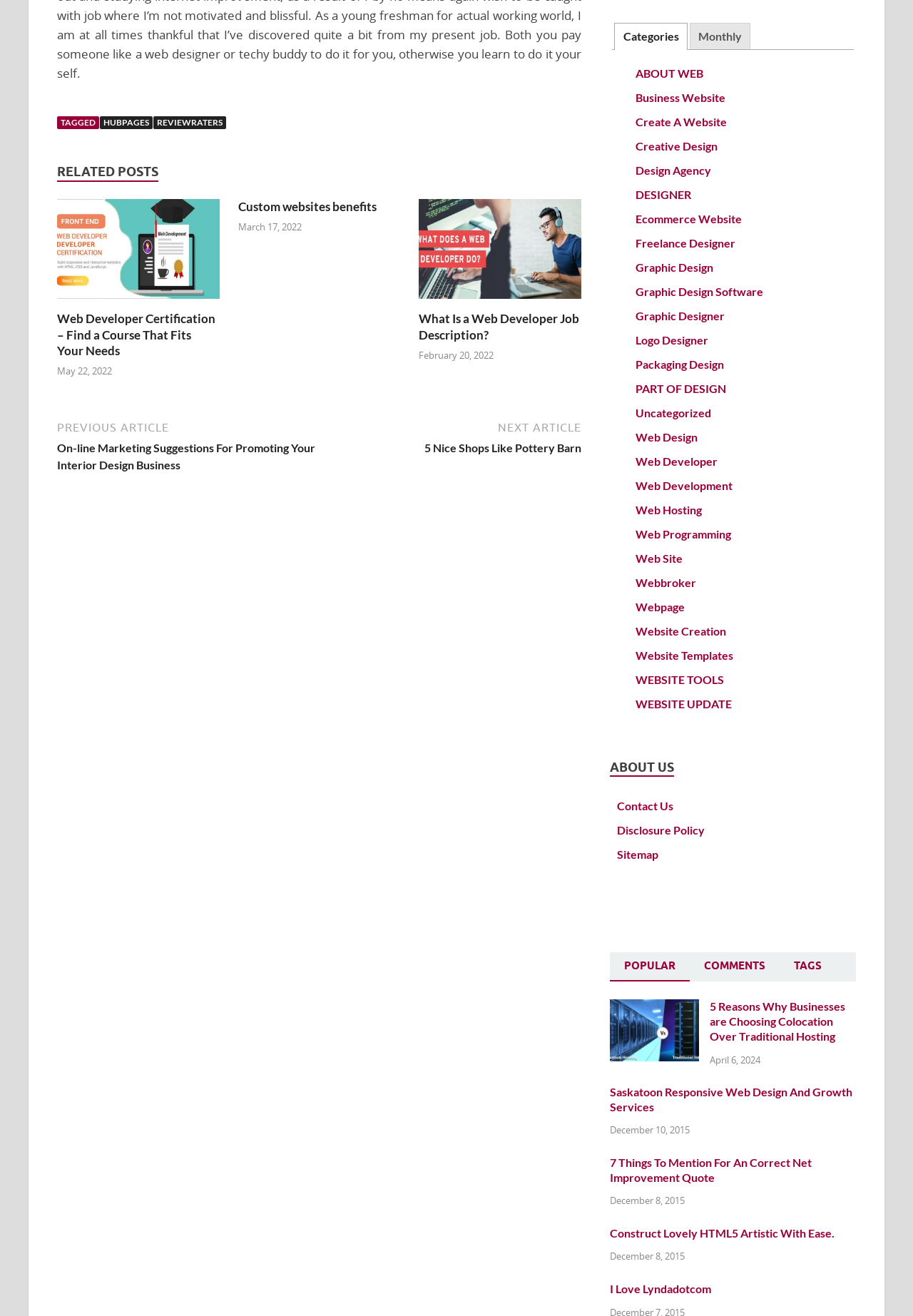Could you provide the bounding box coordinates for the portion of the screen to click to complete this instruction: "Read 'What Is a Web Developer Job Description?'"?

[0.459, 0.225, 0.637, 0.235]